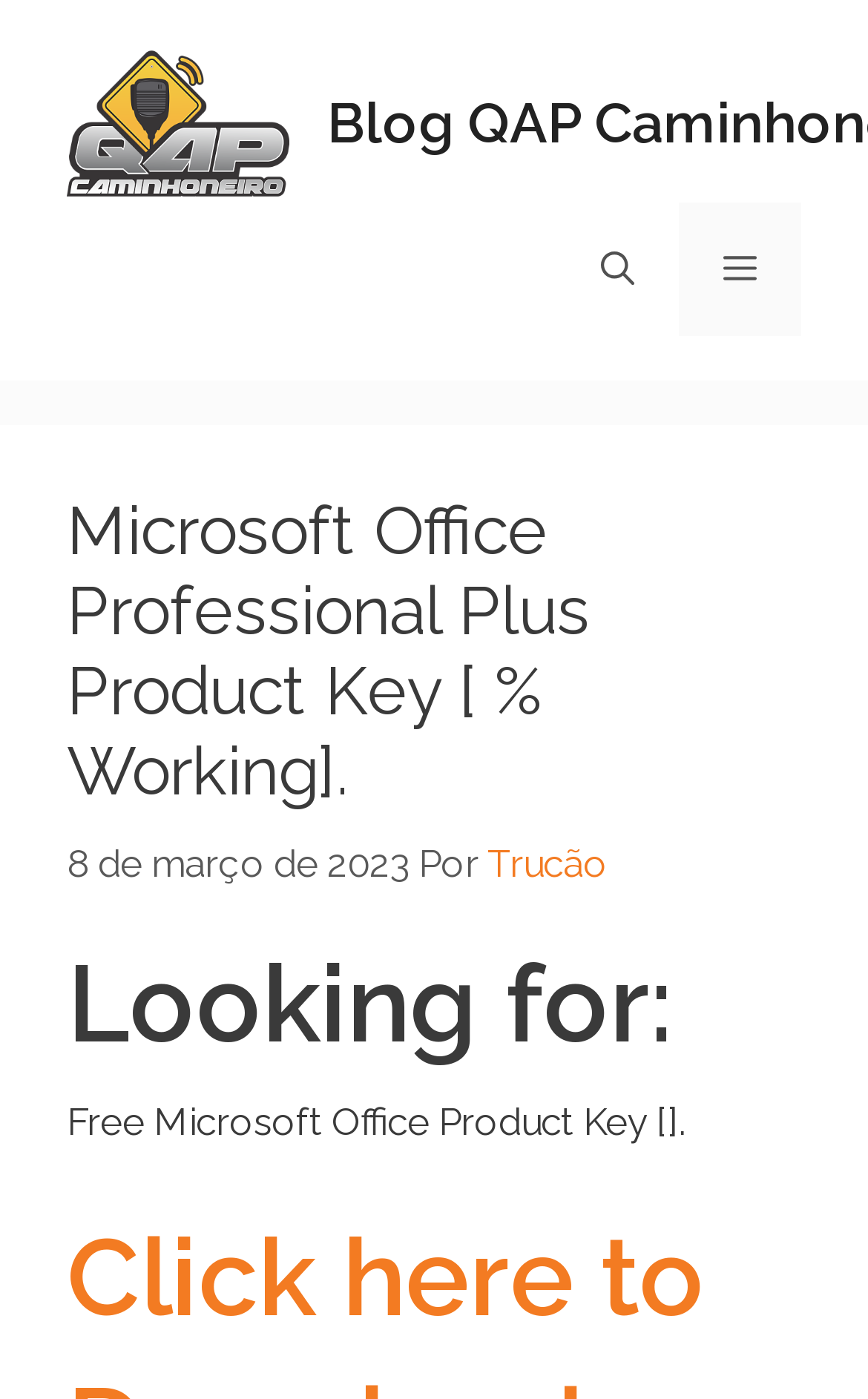Given the element description aria-label="Abrir barra de pesquisa", predict the bounding box coordinates for the UI element in the webpage screenshot. The format should be (top-left x, top-left y, bottom-right x, bottom-right y), and the values should be between 0 and 1.

[0.641, 0.144, 0.782, 0.24]